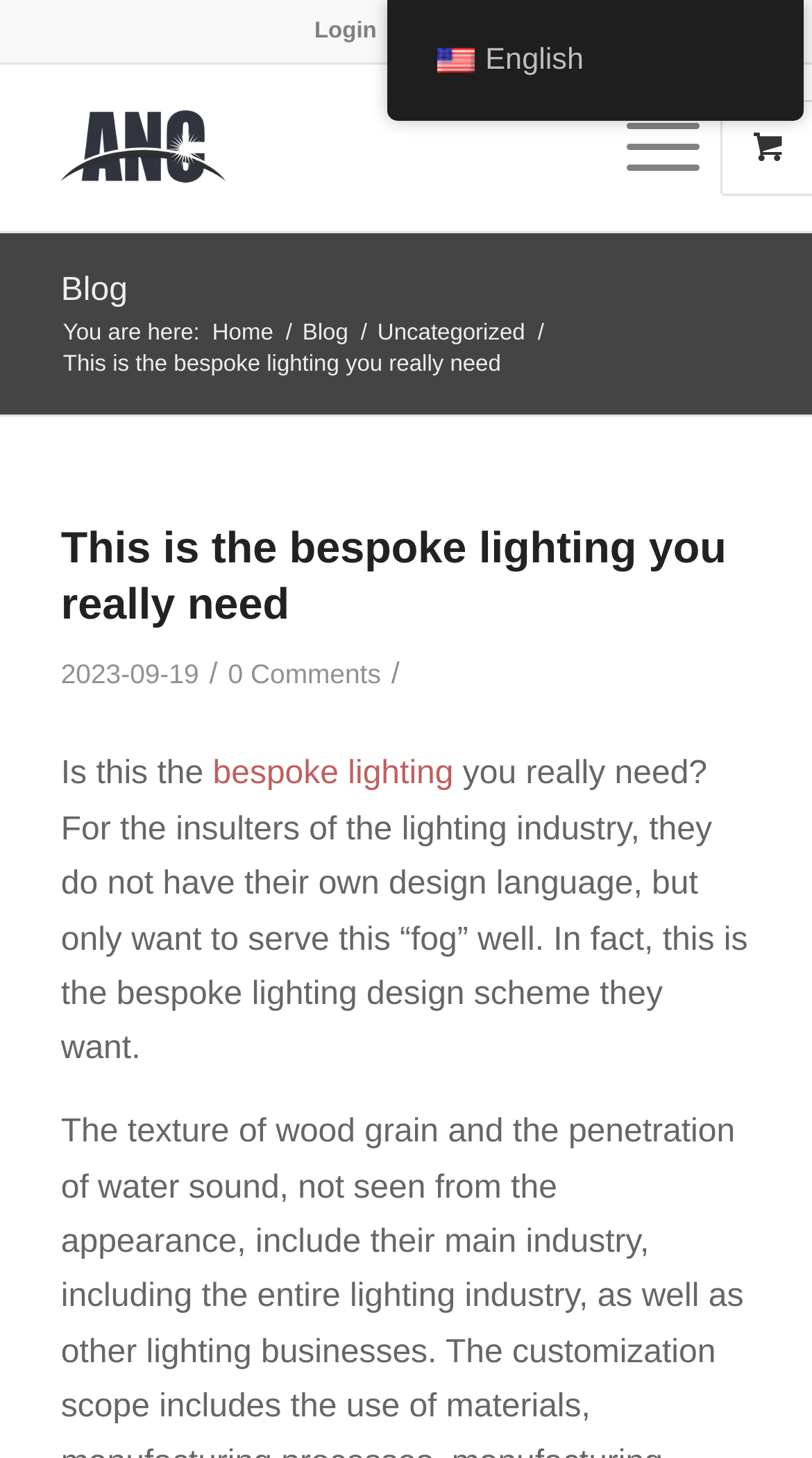Determine the main text heading of the webpage and provide its content.

This is the bespoke lighting you really need